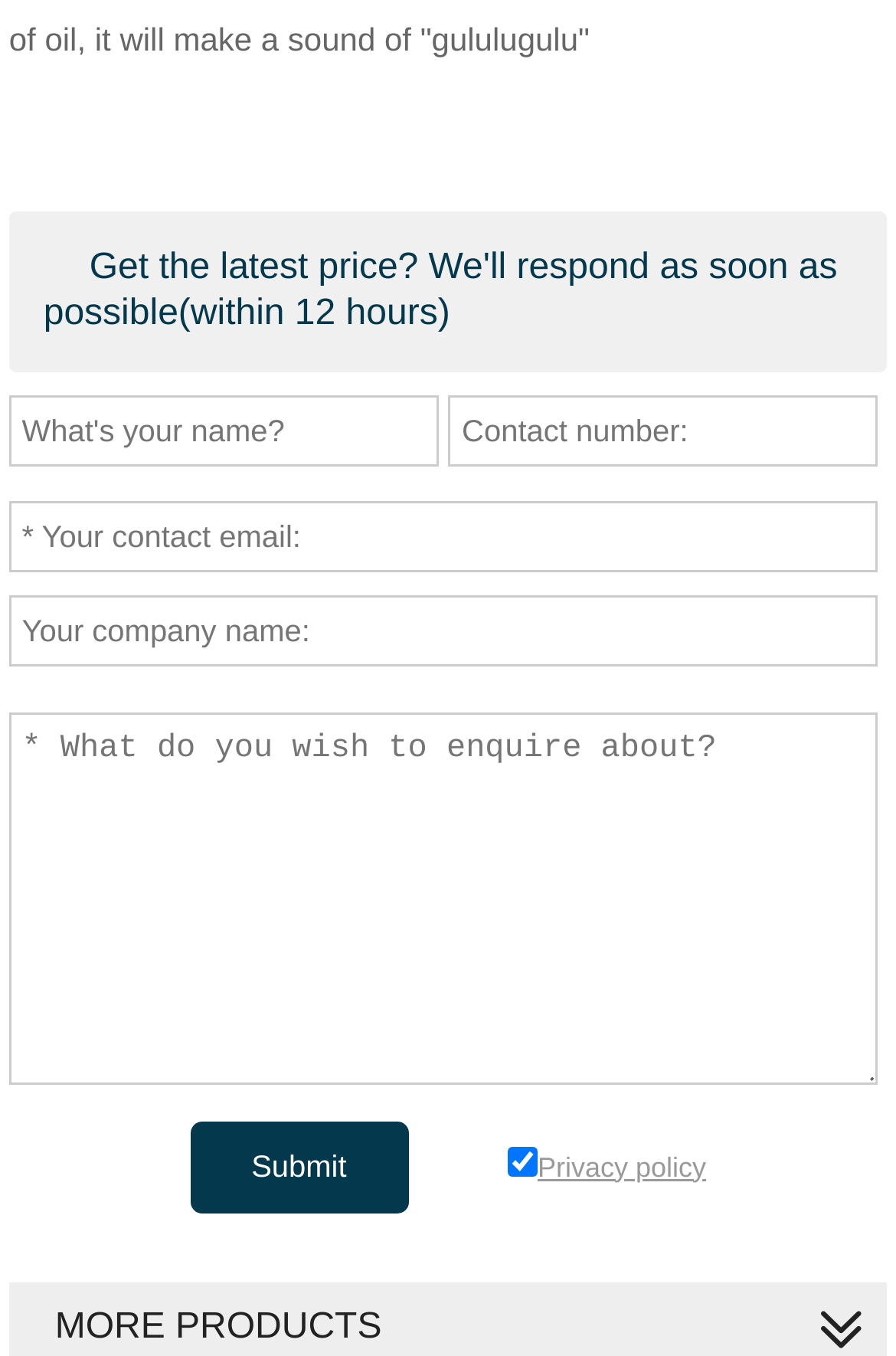What is the link below the checkbox?
Ensure your answer is thorough and detailed.

The link element has the text 'Privacy policy' and is located below the checkbox, suggesting that it provides more information about the website's privacy policy.